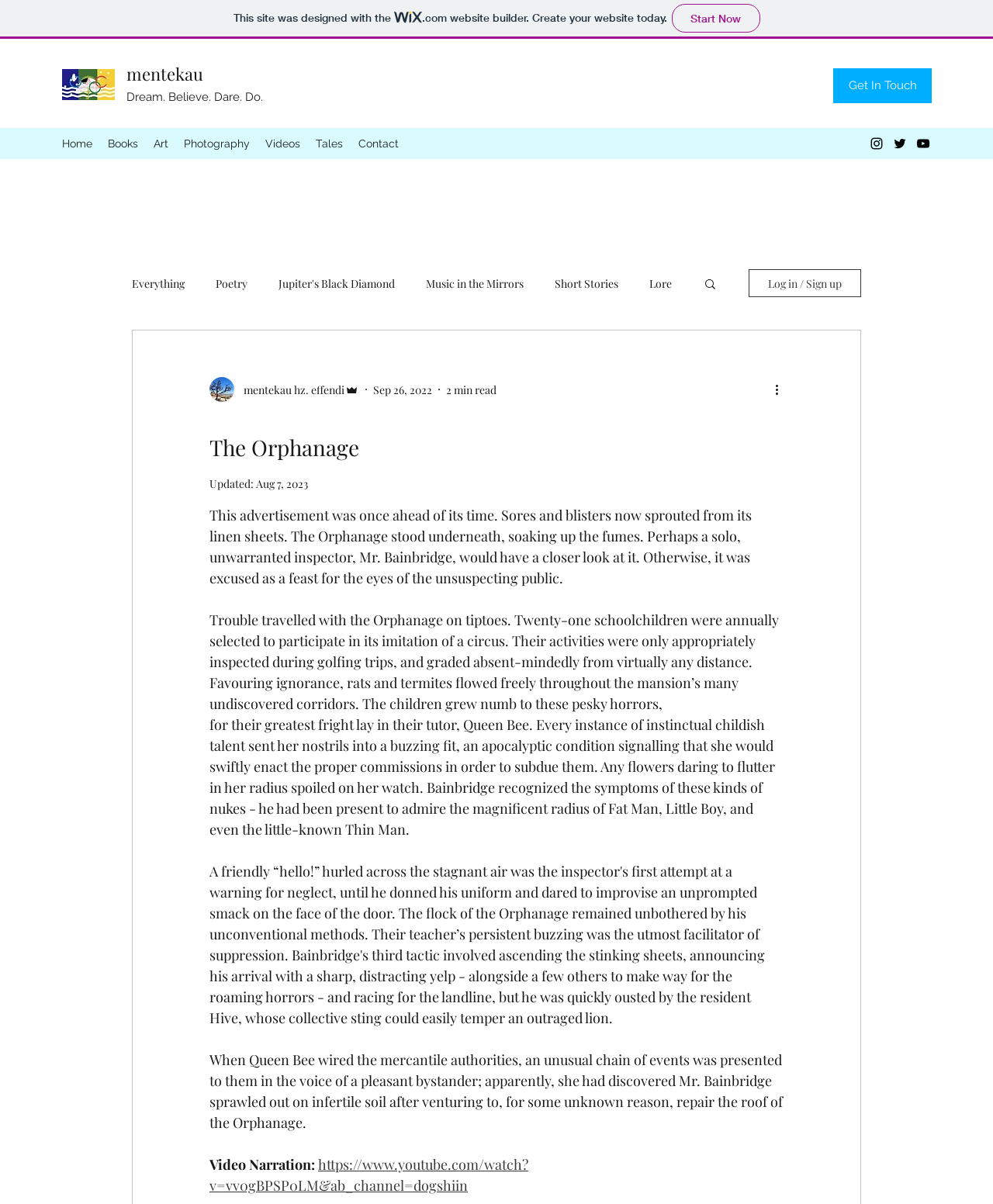How many links are in the navigation 'Site'?
Please provide a comprehensive answer based on the details in the screenshot.

The answer can be found by counting the number of links within the navigation element 'Site', which are 'Home', 'Books', 'Art', 'Photography', 'Videos', 'Tales', and 'Contact'.